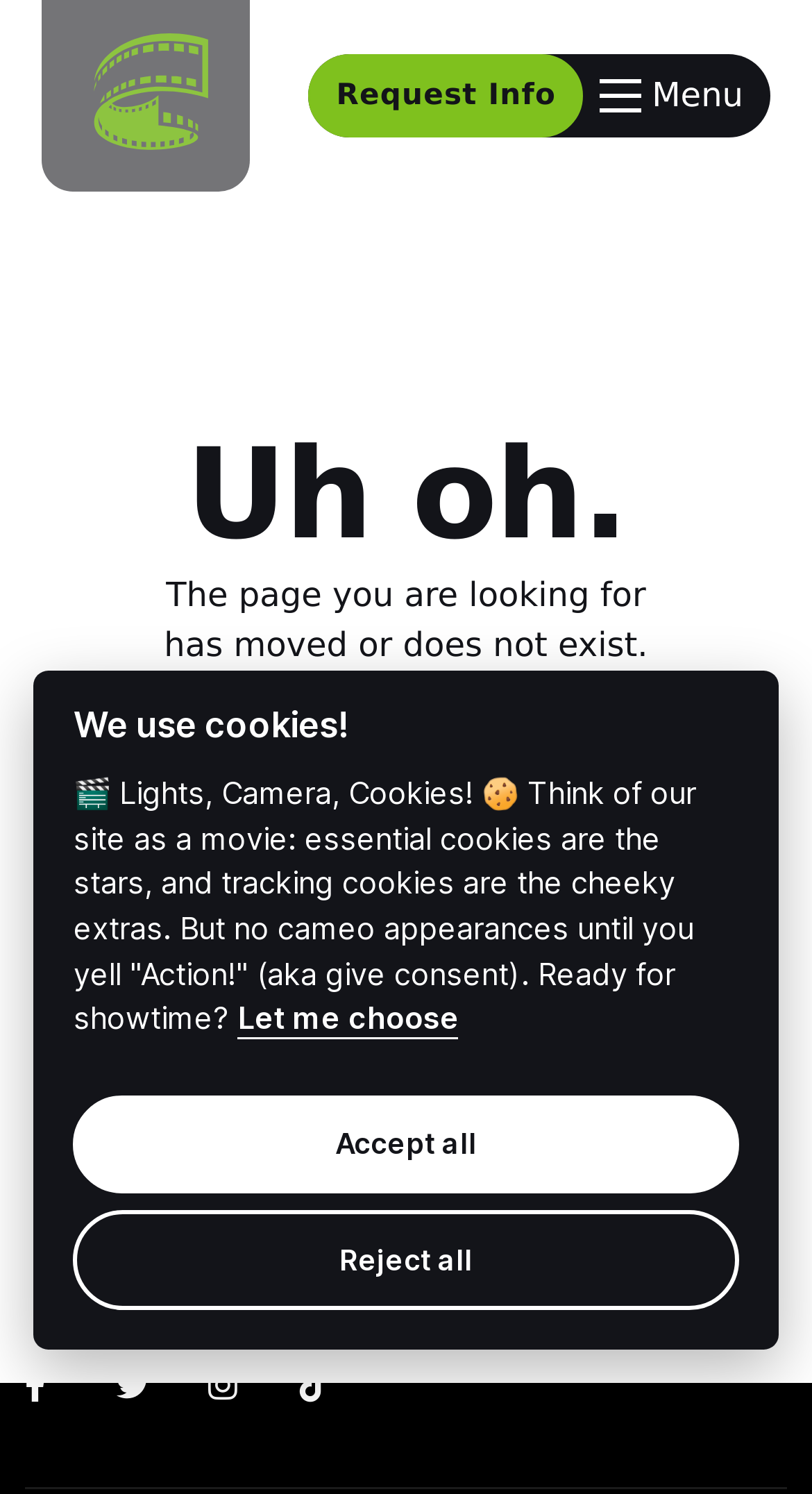Please provide a brief answer to the following inquiry using a single word or phrase:
What is the logo of the organization?

Georgia Film Academy